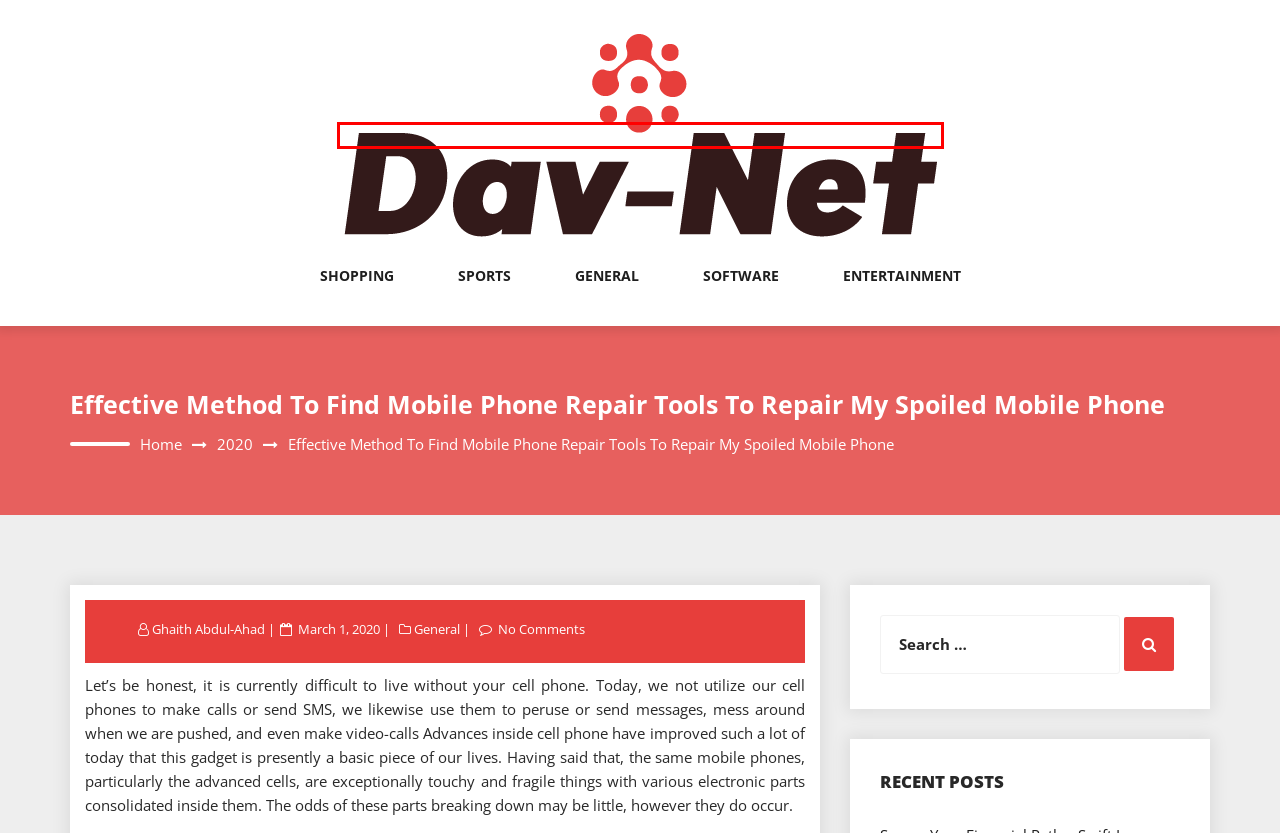You have a screenshot of a webpage where a red bounding box highlights a specific UI element. Identify the description that best matches the resulting webpage after the highlighted element is clicked. The choices are:
A. Software – Search New Things
B. Sports – Search New Things
C. 2020 – Search New Things
D. Entertainment – Search New Things
E. Shopping – Search New Things
F. Search New Things
G. General – Search New Things
H. March 1, 2020 – Search New Things

F